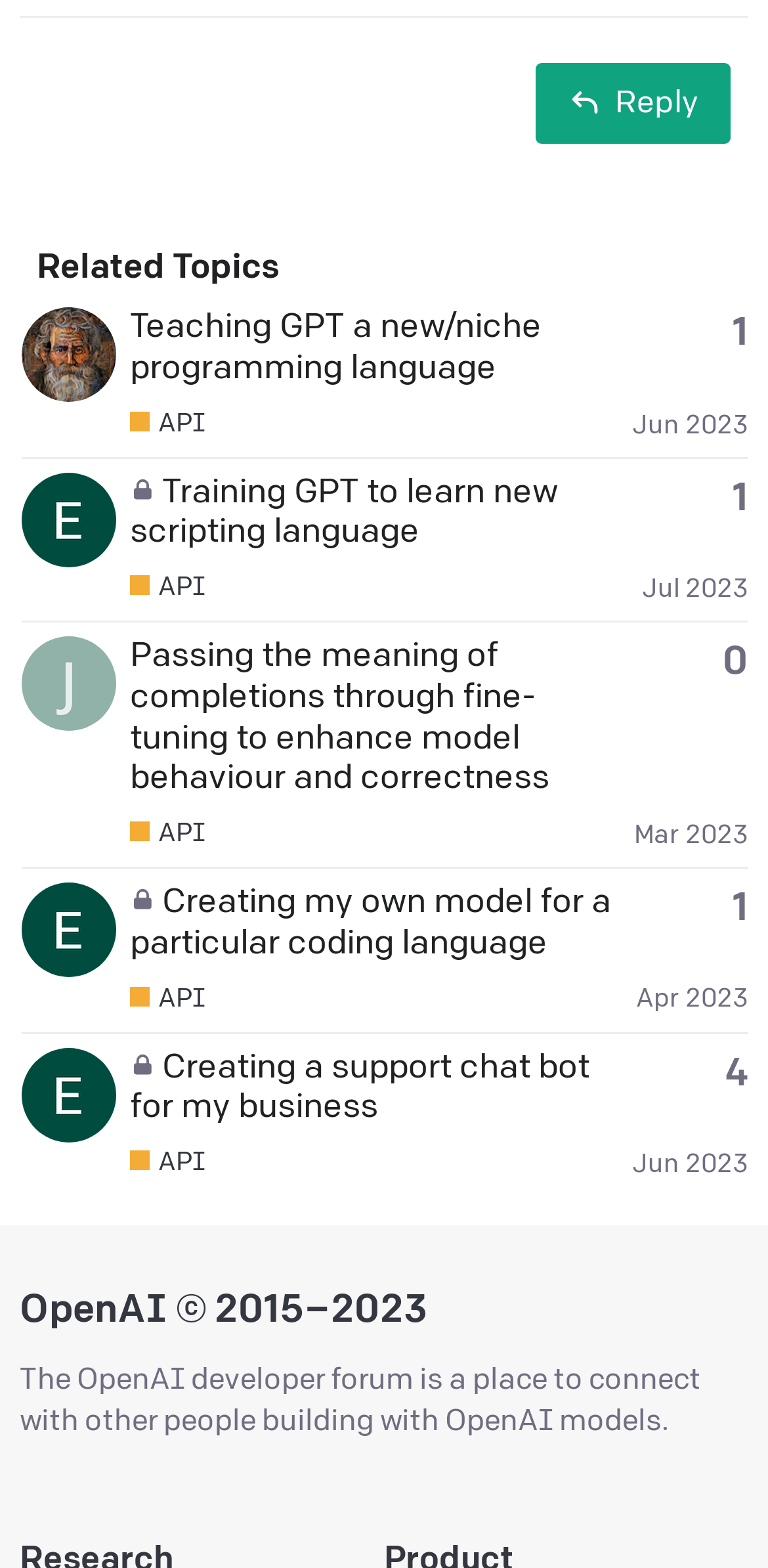What is the name of the API mentioned in the topics?
Refer to the screenshot and deliver a thorough answer to the question presented.

I looked at the links and generic texts in the table with the heading 'Related Topics' and found that the API mentioned in the topics is OpenAI's API.